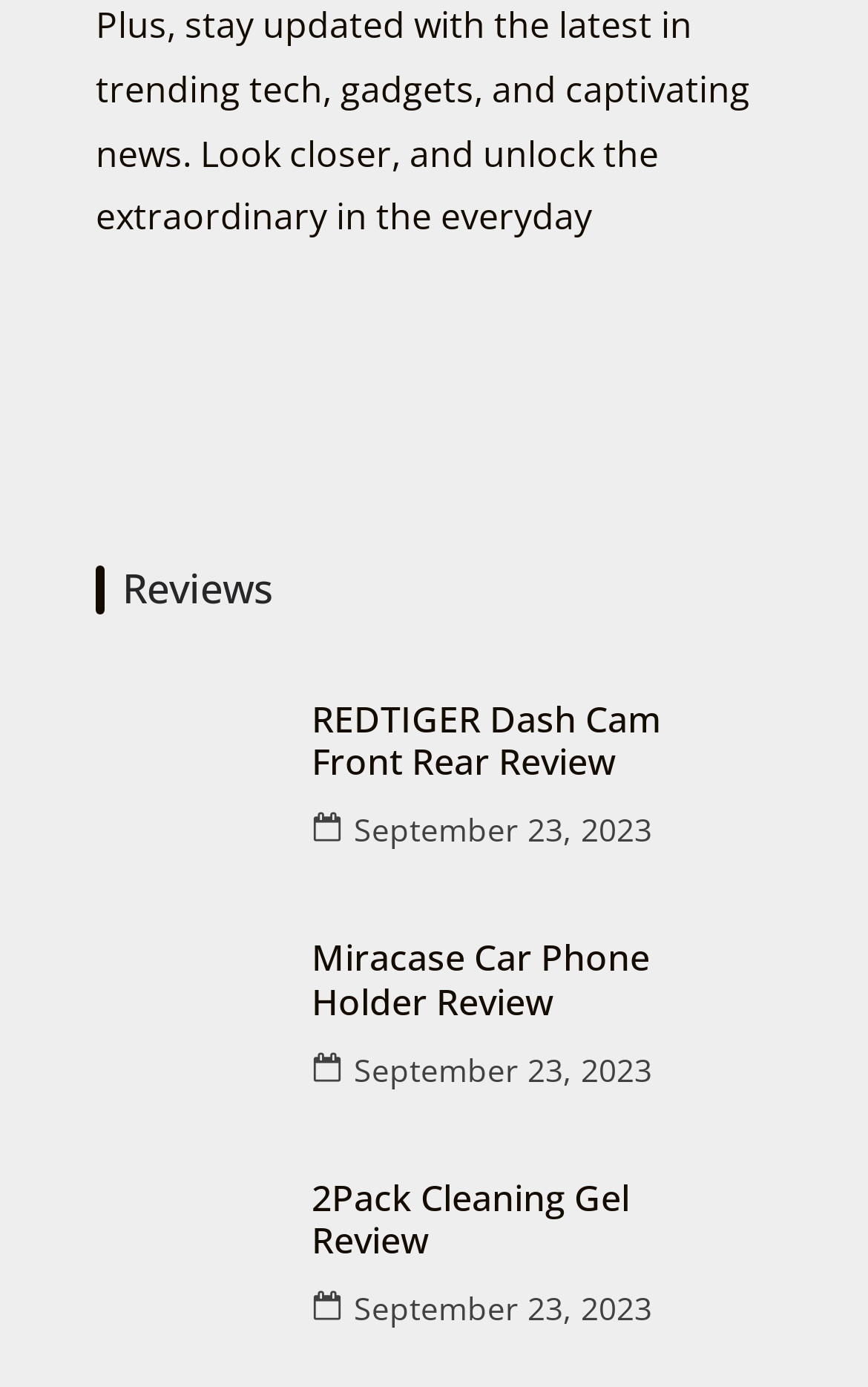How many images are associated with each review?
Provide an in-depth and detailed answer to the question.

I examined each review section and found that each section has two images associated with it. One image is a thumbnail or icon, and the other is a larger image.